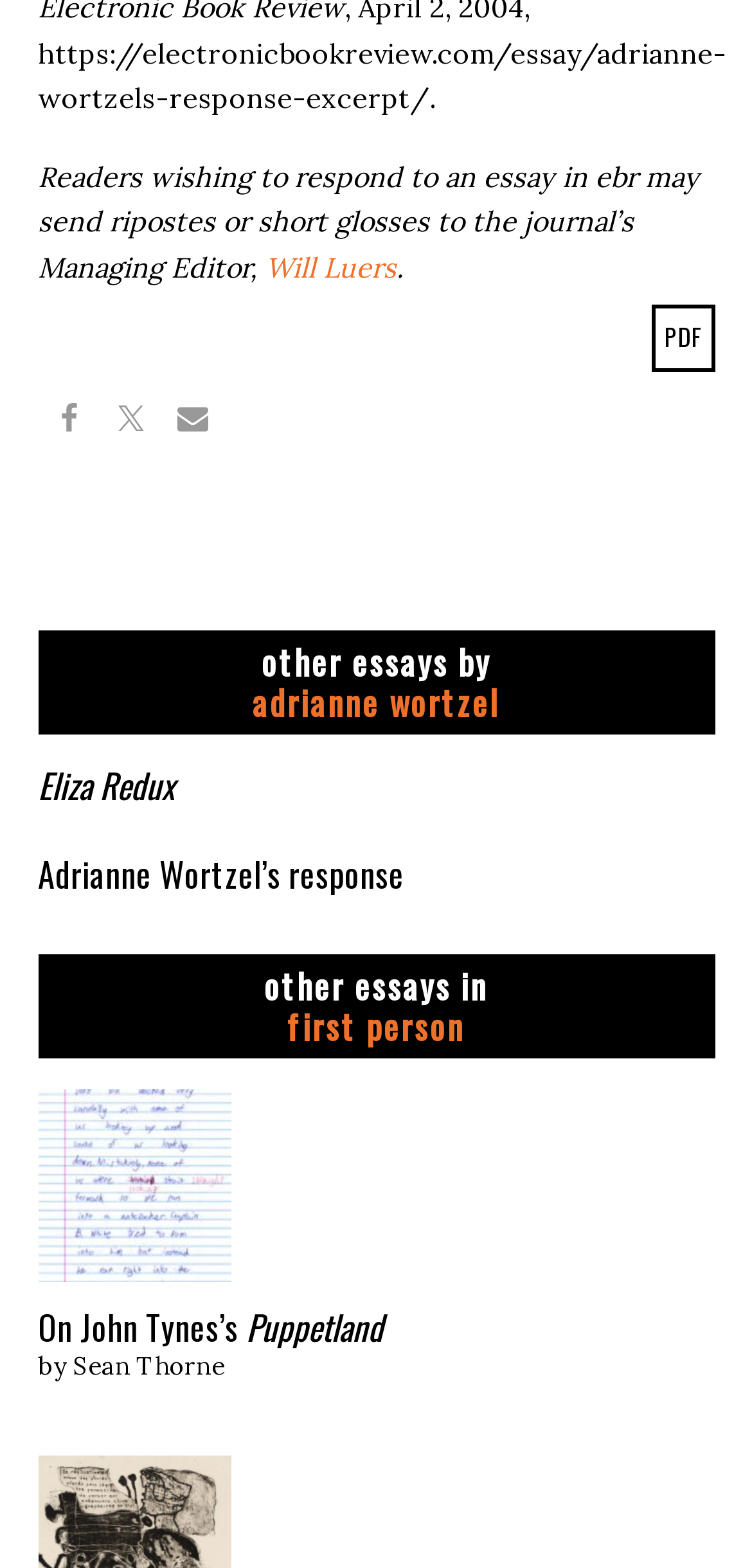What is the title of the essay written by Sean Thorne? From the image, respond with a single word or brief phrase.

On John Tynes’s Puppetland